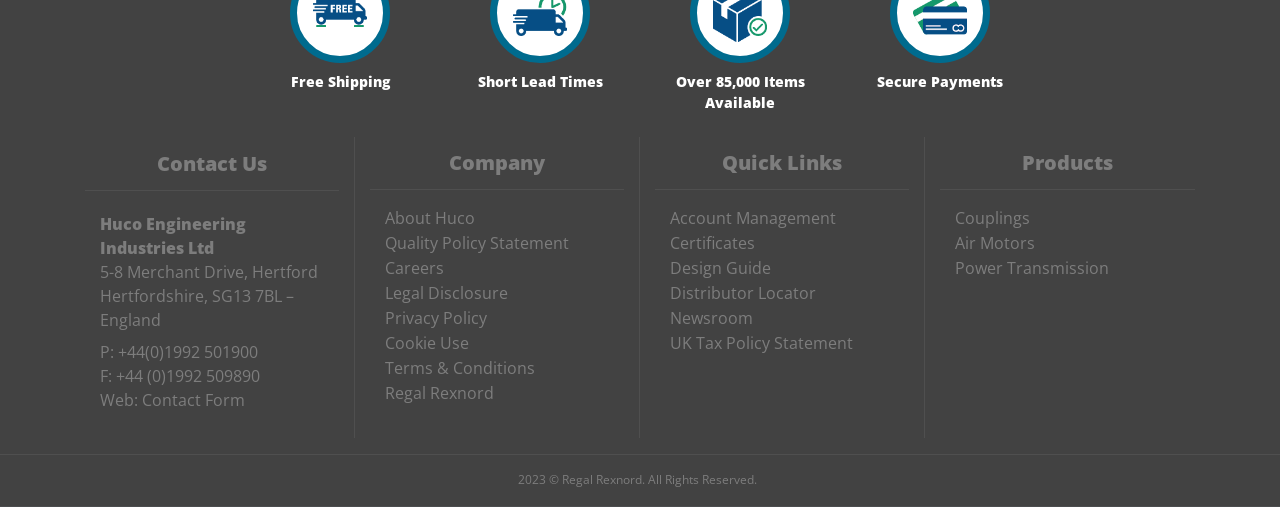Please determine the bounding box coordinates of the clickable area required to carry out the following instruction: "Explore products". The coordinates must be four float numbers between 0 and 1, represented as [left, top, right, bottom].

[0.746, 0.408, 0.805, 0.451]